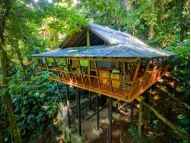What can be seen from the balcony of the Tree House?
Look at the screenshot and respond with one word or a short phrase.

Vibrant green rainforests